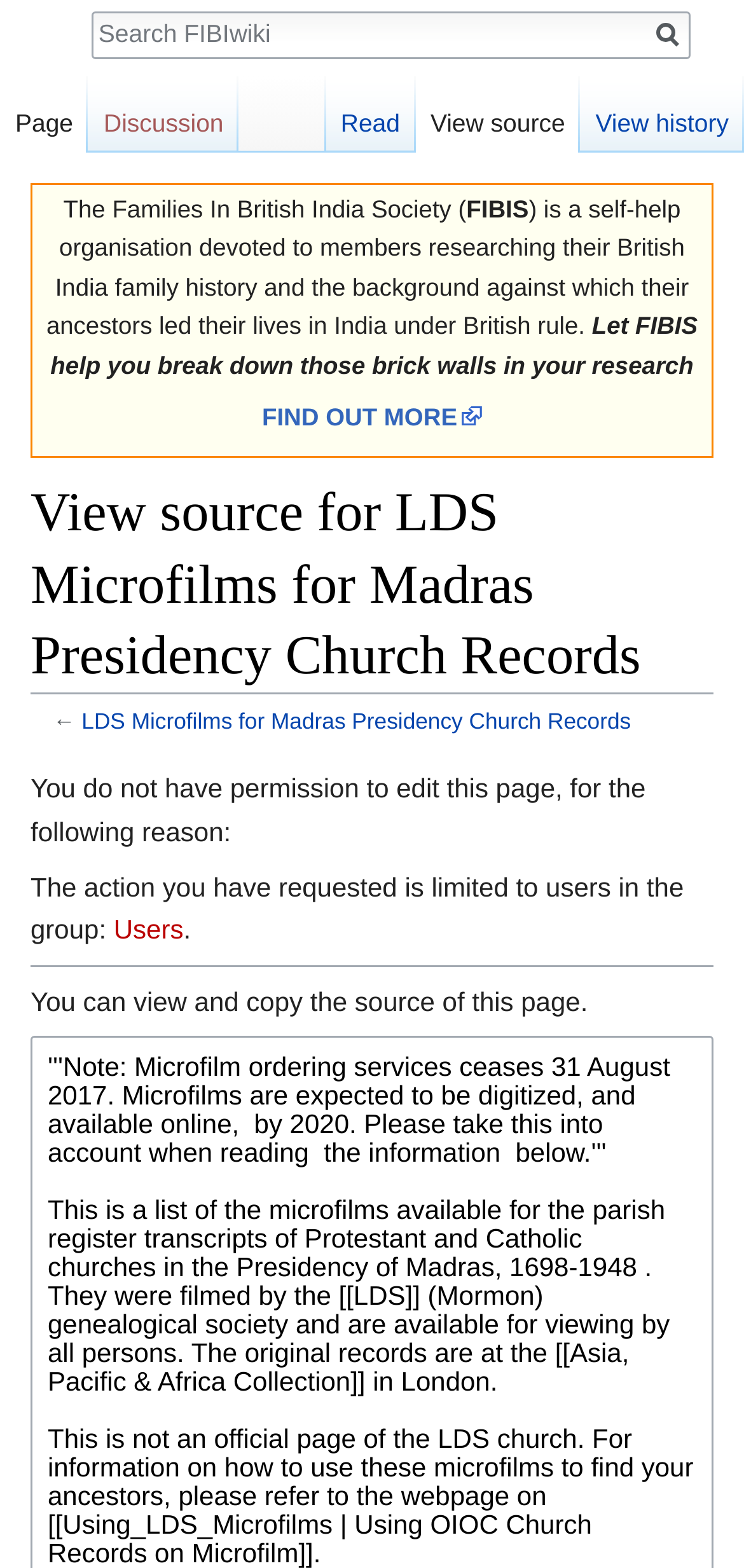Reply to the question with a single word or phrase:
What permission do users not have?

Edit this page